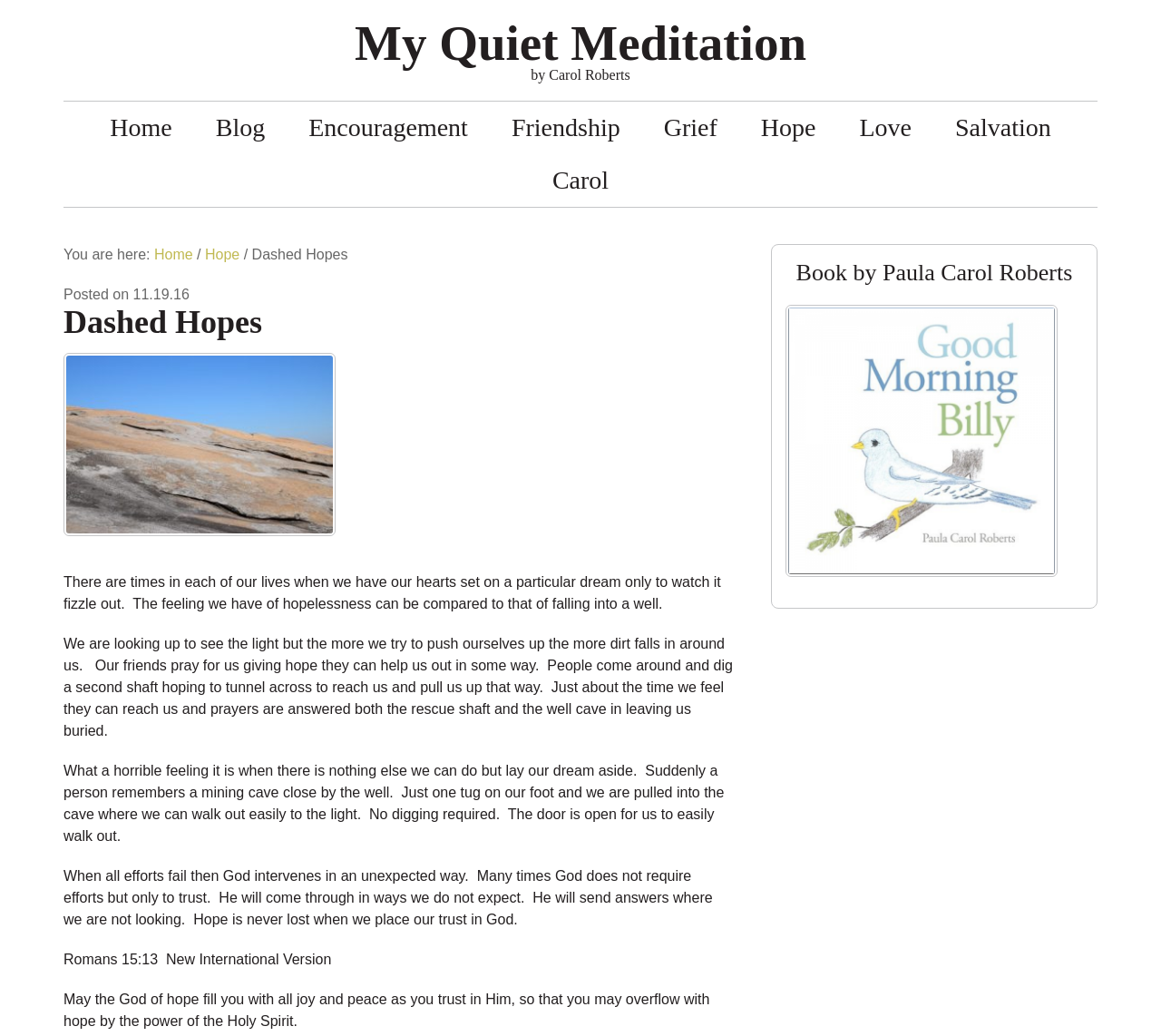For the given element description Friendship, determine the bounding box coordinates of the UI element. The coordinates should follow the format (top-left x, top-left y, bottom-right x, bottom-right y) and be within the range of 0 to 1.

[0.422, 0.098, 0.553, 0.149]